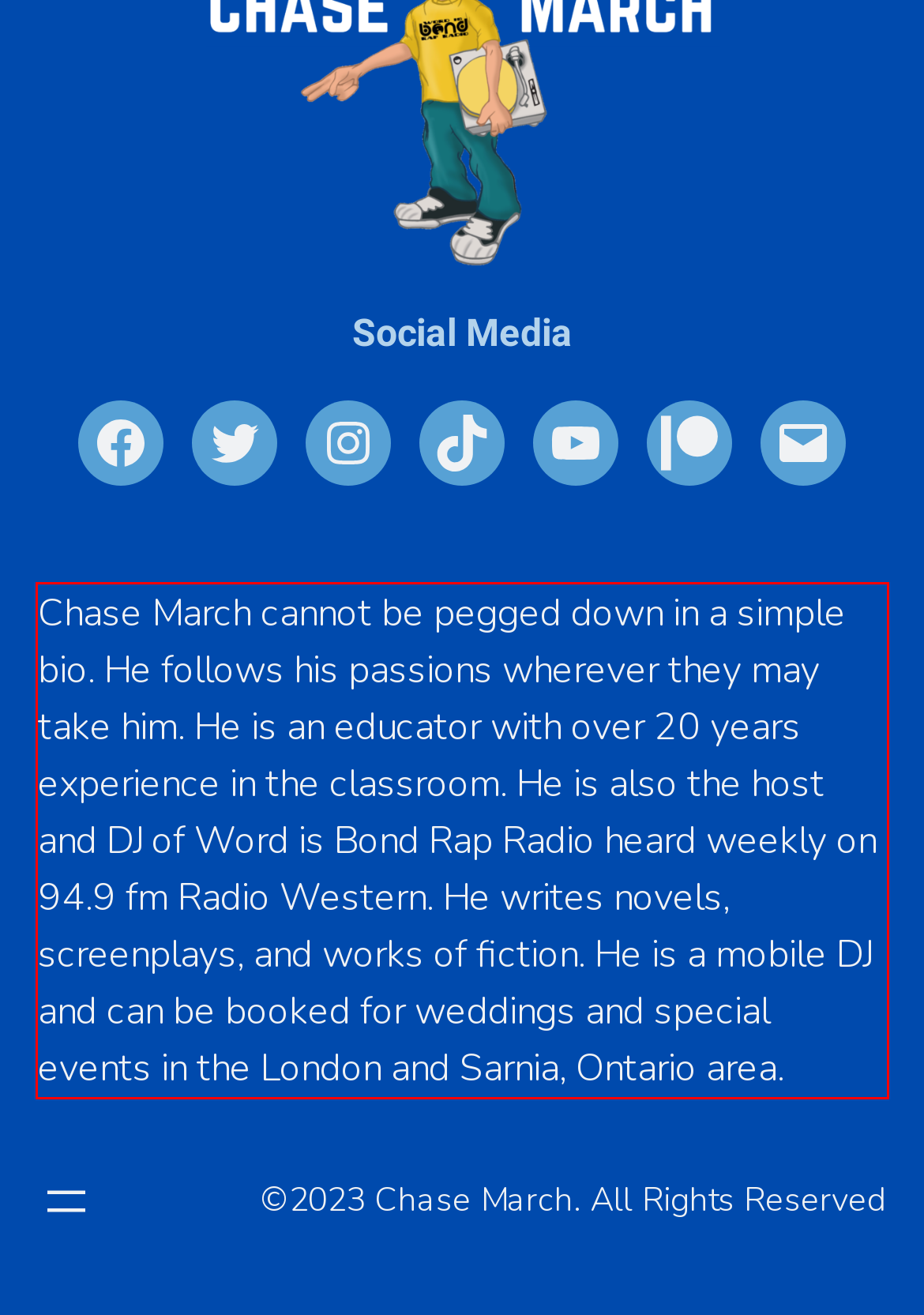The screenshot provided shows a webpage with a red bounding box. Apply OCR to the text within this red bounding box and provide the extracted content.

Chase March cannot be pegged down in a simple bio. He follows his passions wherever they may take him. He is an educator with over 20 years experience in the classroom. He is also the host and DJ of Word is Bond Rap Radio heard weekly on 94.9 fm Radio Western. He writes novels, screenplays, and works of fiction. He is a mobile DJ and can be booked for weddings and special events in the London and Sarnia, Ontario area.